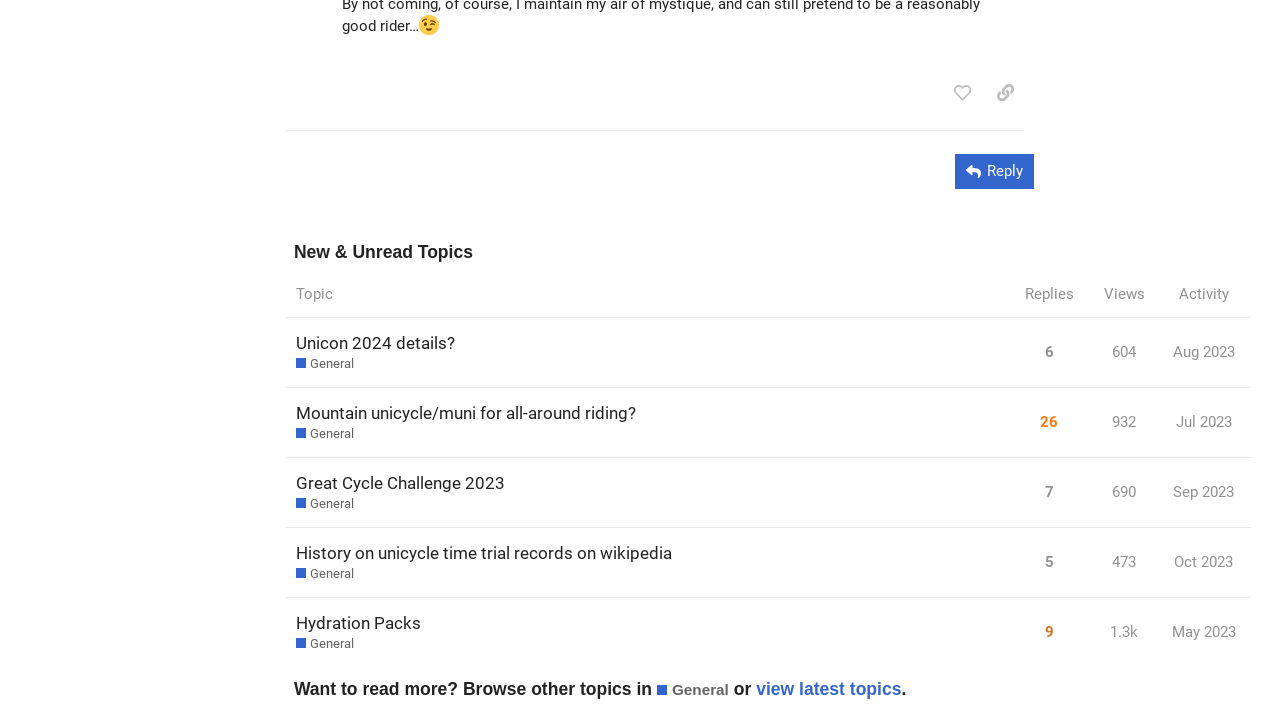Please determine the bounding box coordinates of the area that needs to be clicked to complete this task: 'like this post'. The coordinates must be four float numbers between 0 and 1, formatted as [left, top, right, bottom].

[0.737, 0.105, 0.766, 0.152]